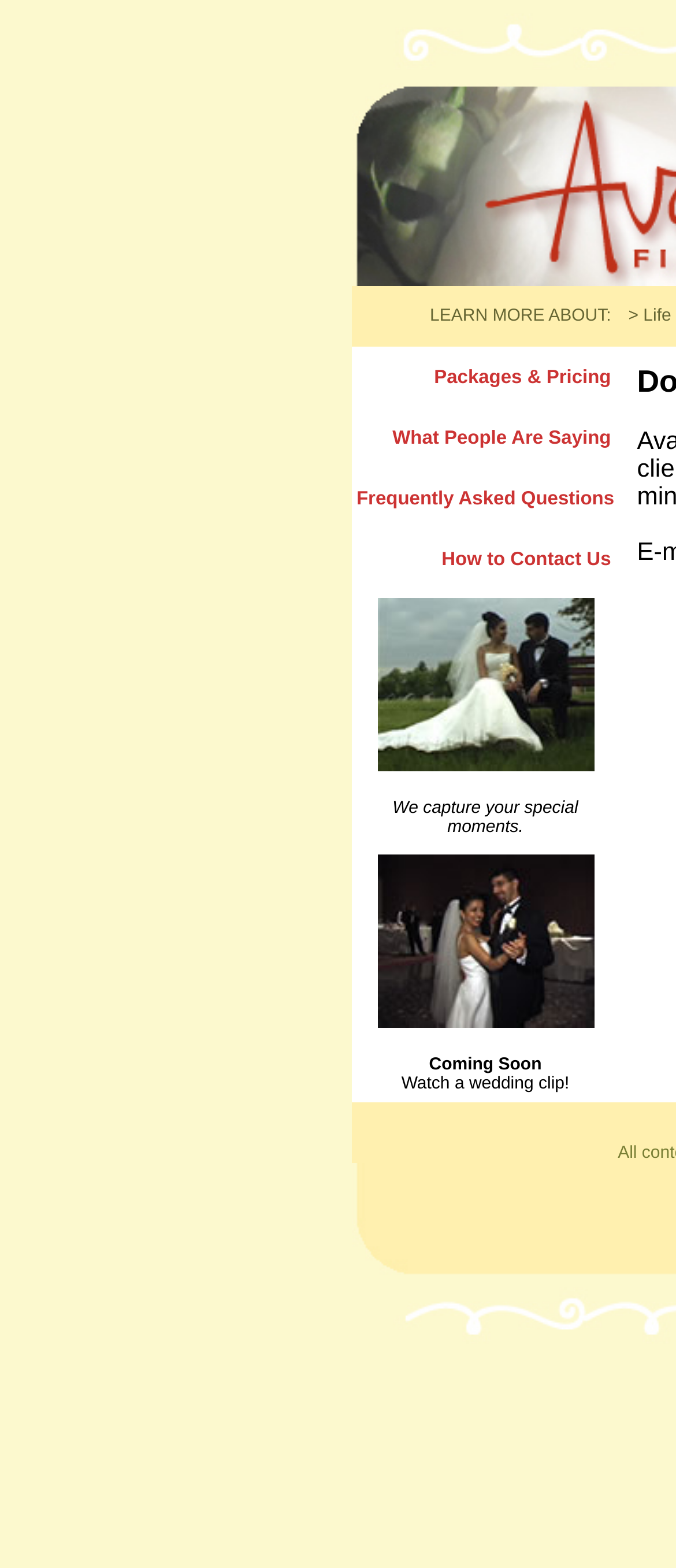Answer the question using only a single word or phrase: 
How many images are there on the webpage?

2